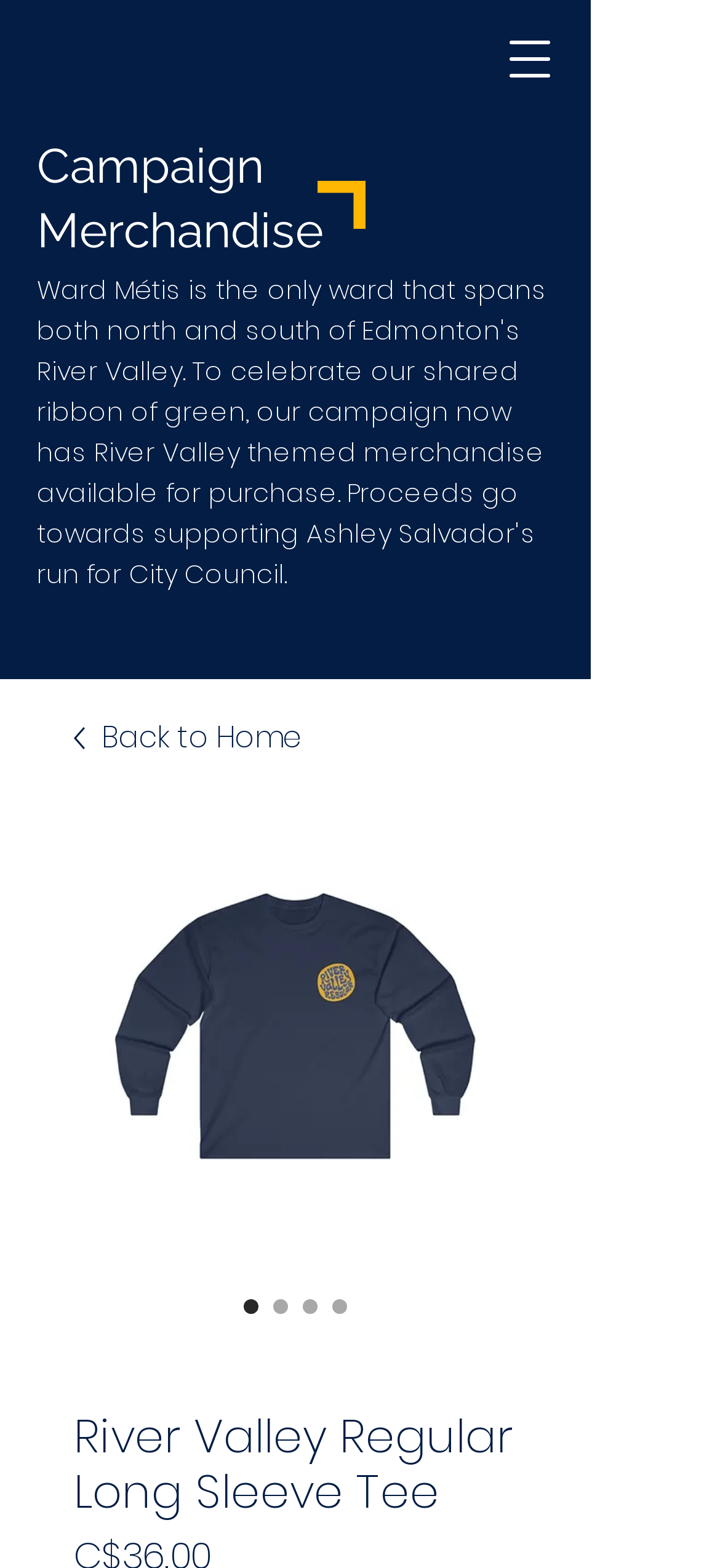What type of social media platforms are available?
Using the image as a reference, answer the question with a short word or phrase.

Facebook, Twitter, Instagram